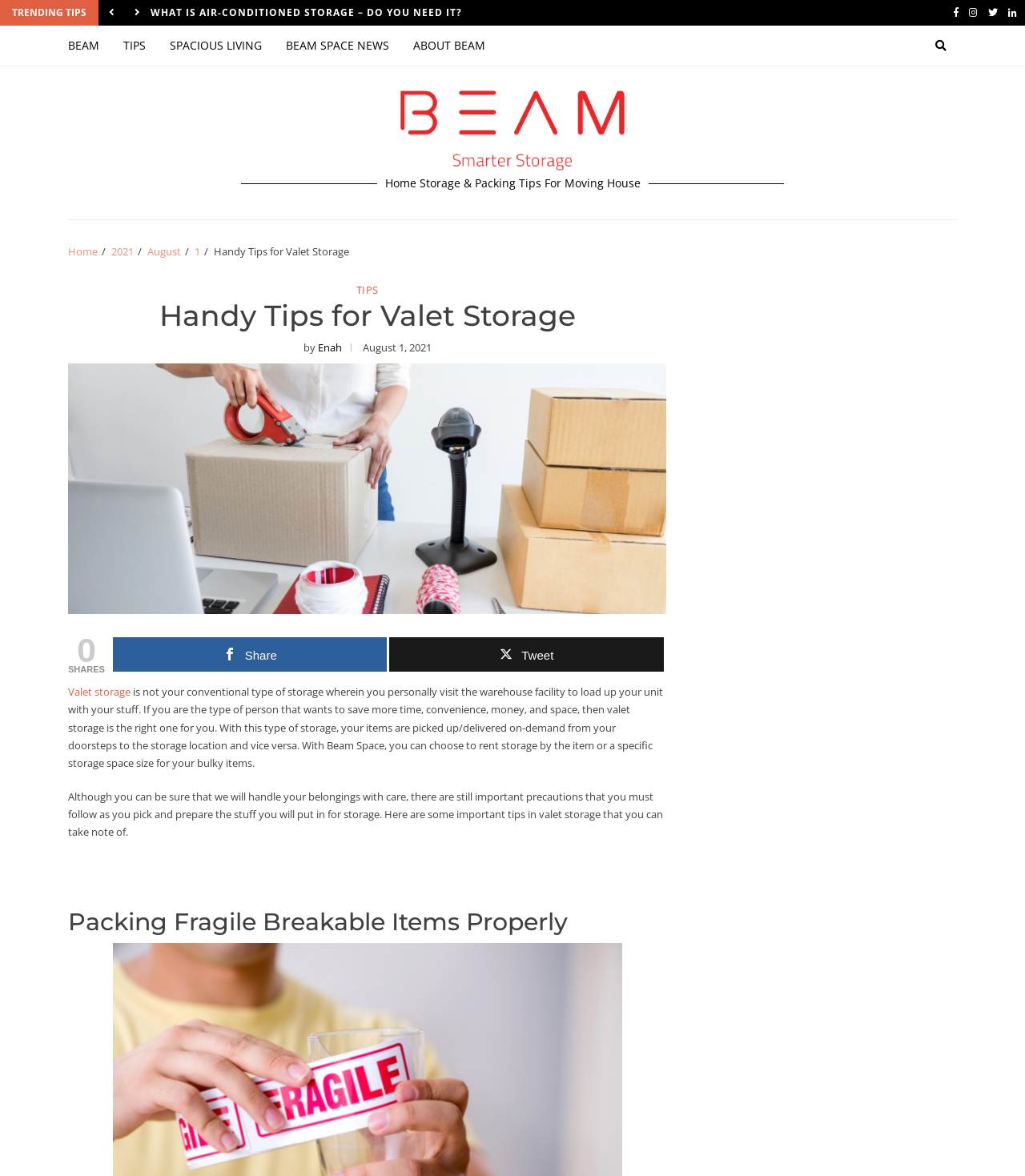Offer a meticulous caption that includes all visible features of the webpage.

This webpage is about "Handy Tips for Valet Storage" provided by BEAM Space. At the top, there are social media links to Facebook, Instagram, Twitter, and LinkedIn, as well as a search icon and navigation links to the primary sections of the website. Below these links, there is a trending tips section with a link to "WHAT IS AIR-CONDITIONED STORAGE – DO YOU NEED IT?".

The main content of the webpage is divided into sections. The first section has a heading "Handy Tips for Valet Storage" with a subheading "by Enah" and a timestamp "August 1, 2021". Below this, there is an image related to valet storage. The article then explains what valet storage is and its benefits, followed by a section that provides tips on how to prepare items for valet storage.

The first tip is about packing fragile breakable items properly, which is highlighted as a heading. The webpage also has a breadcrumbs navigation section at the top, showing the path "Home > 2021 > August > 1 > Handy Tips for Valet Storage". There are also links to share the article on social media platforms.